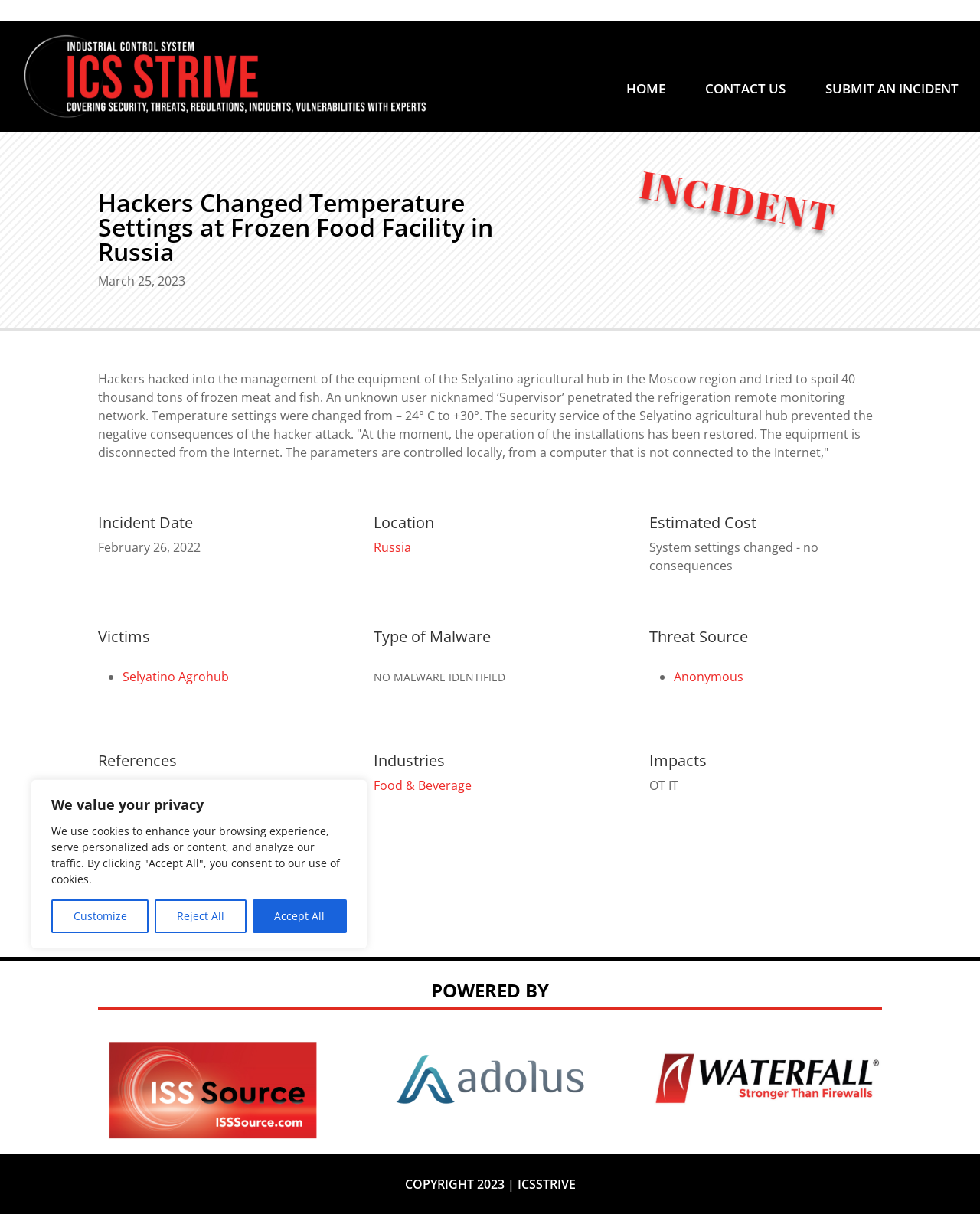Determine the bounding box coordinates of the element's region needed to click to follow the instruction: "Click the Russia link". Provide these coordinates as four float numbers between 0 and 1, formatted as [left, top, right, bottom].

[0.381, 0.444, 0.42, 0.458]